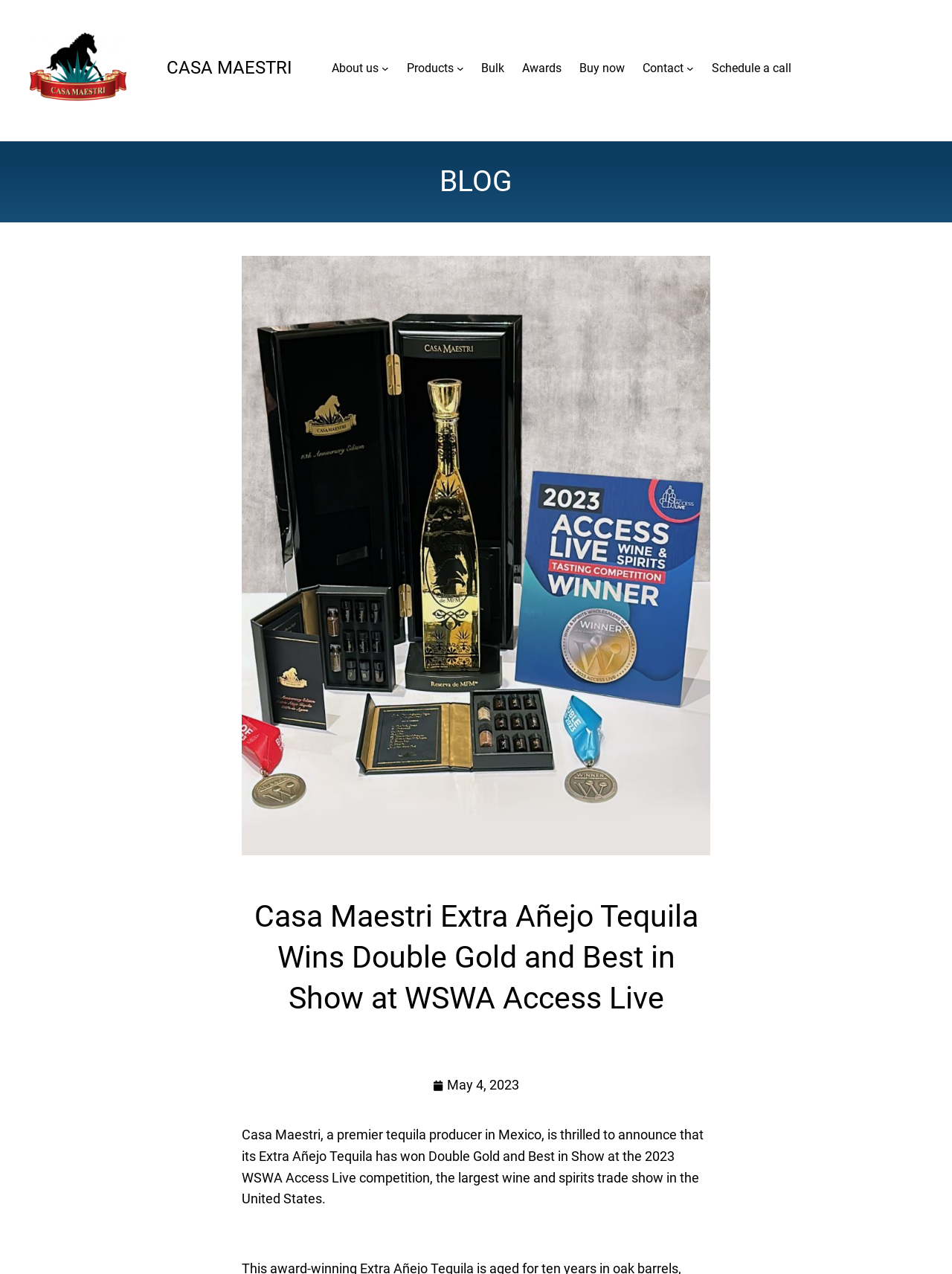What is the navigation section at the top of the page?
Answer the question with a single word or phrase, referring to the image.

Navegación de Pie de página